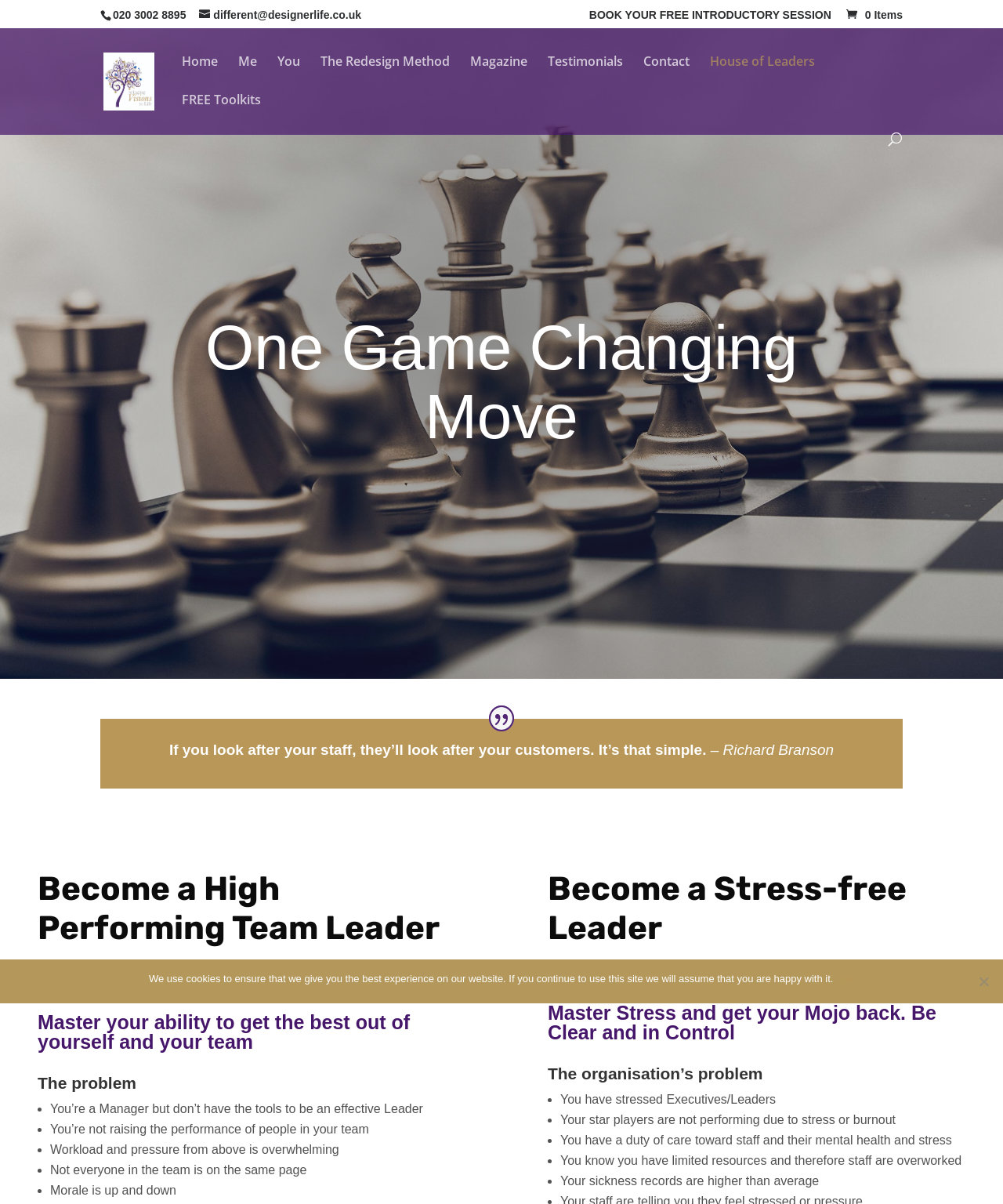From the webpage screenshot, identify the region described by Testimonials. Provide the bounding box coordinates as (top-left x, top-left y, bottom-right x, bottom-right y), with each value being a floating point number between 0 and 1.

[0.546, 0.046, 0.621, 0.078]